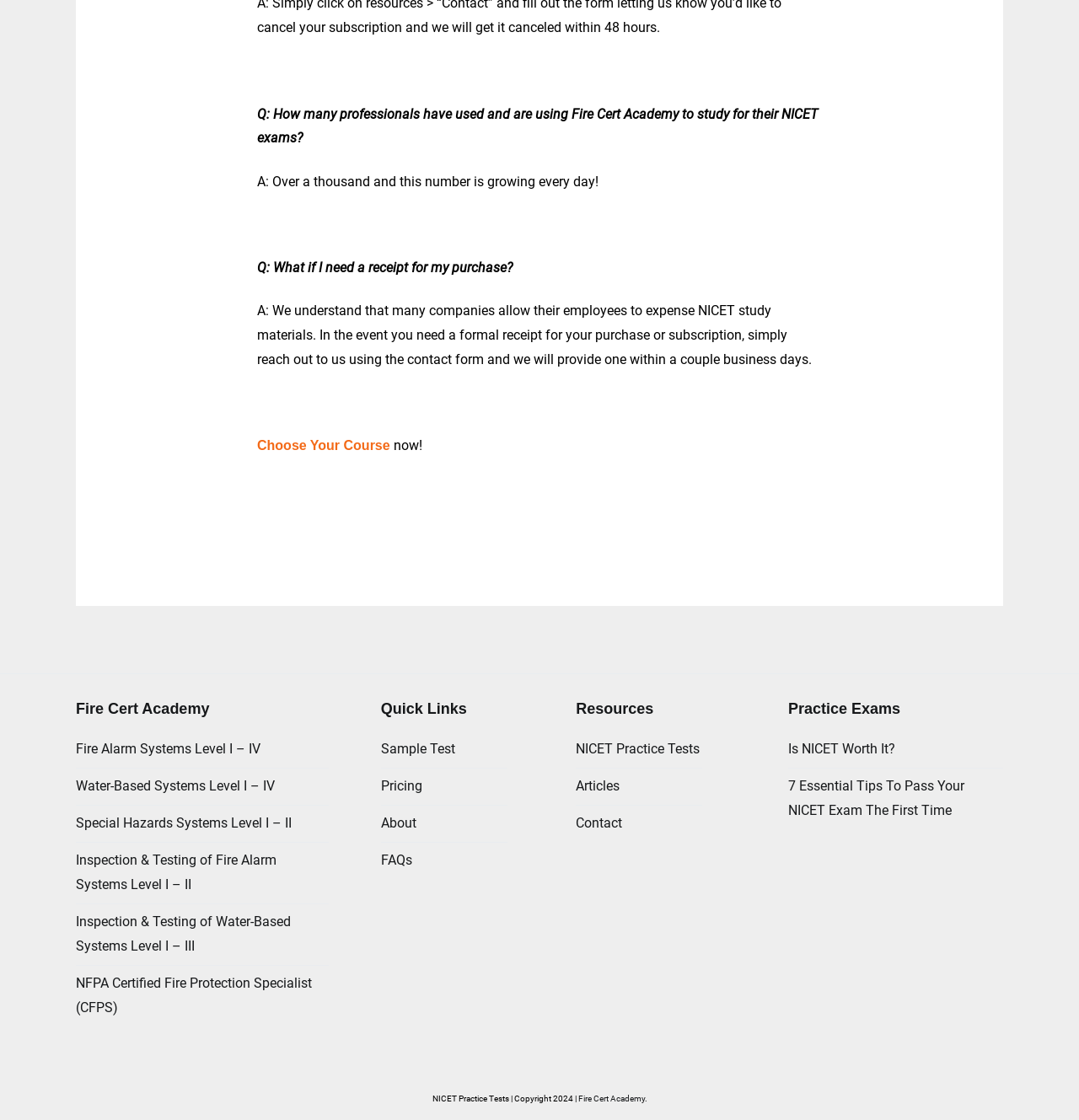Predict the bounding box for the UI component with the following description: "Is NICET Worth It?".

[0.73, 0.653, 0.93, 0.685]